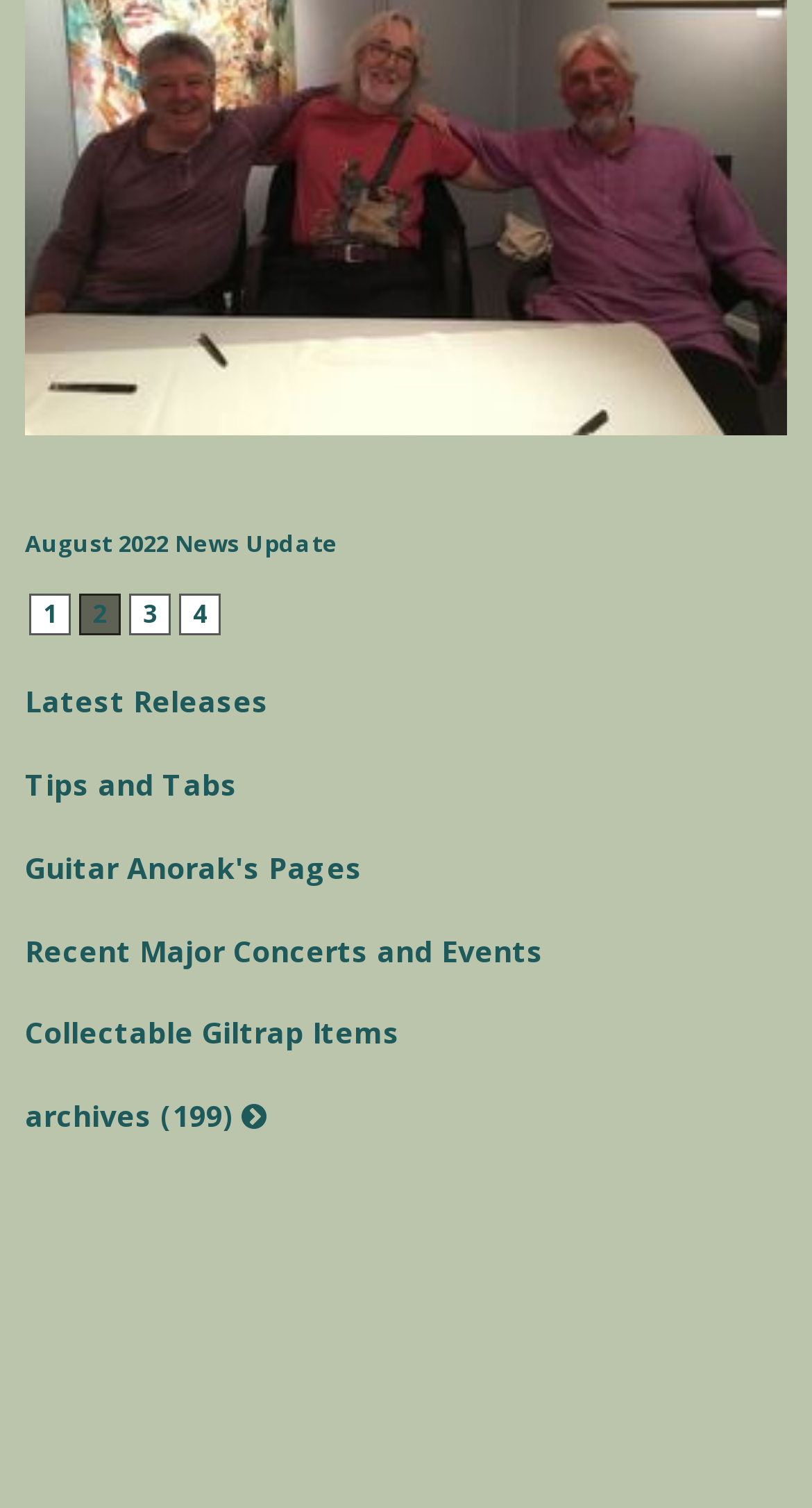Using the information in the image, give a detailed answer to the following question: How many major concerts and events are listed?

Under the 'Recent Major Concerts and Events' heading, there is only one link element with a bounding box coordinate of [0.031, 0.617, 0.669, 0.643]. This link has the same text as the heading, which is 'Recent Major Concerts and Events'.